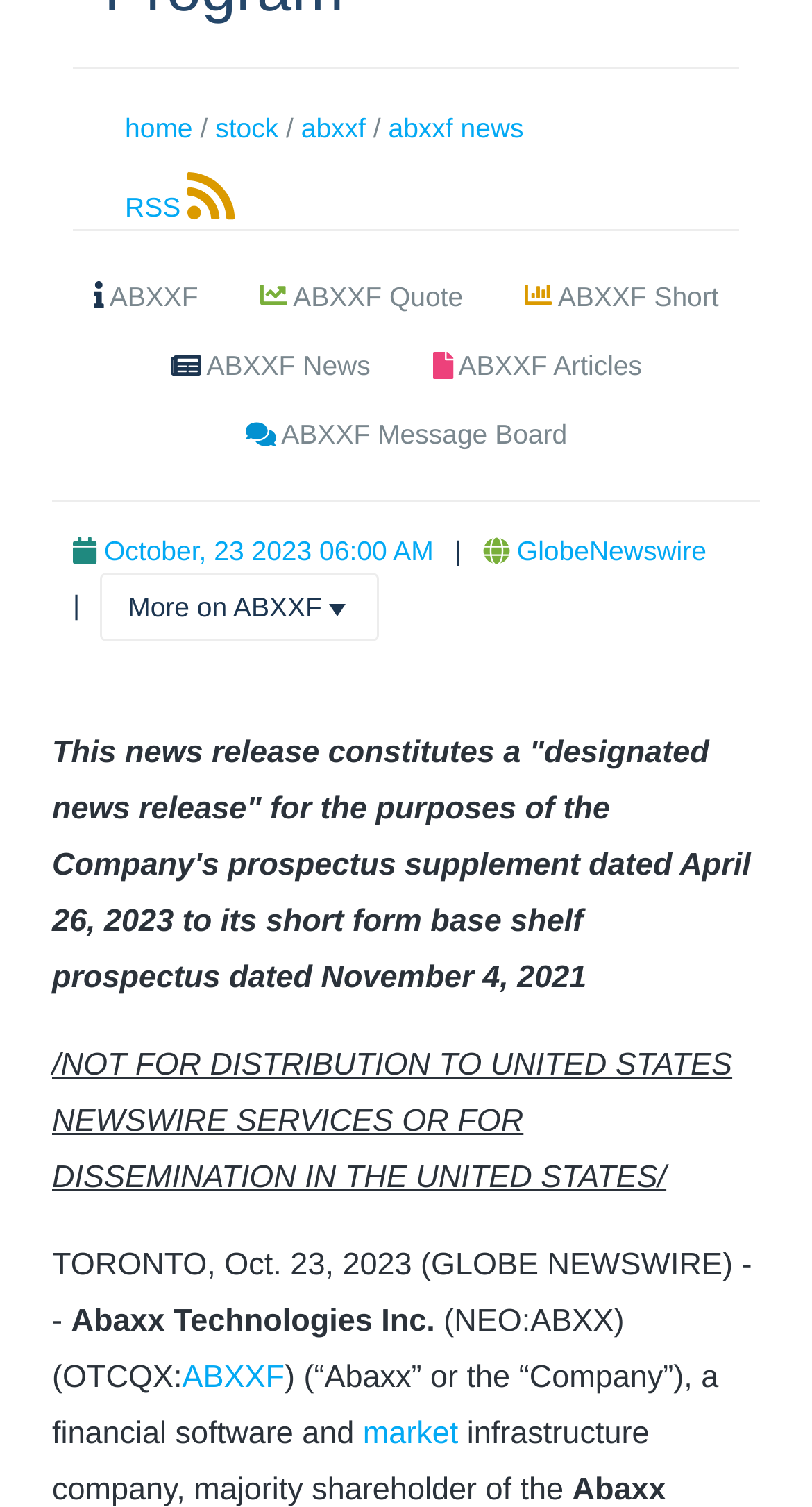Please provide a comprehensive answer to the question based on the screenshot: What is the type of software developed by the company?

I found the type of software developed by the company by reading the static text element that says 'a financial software and'.